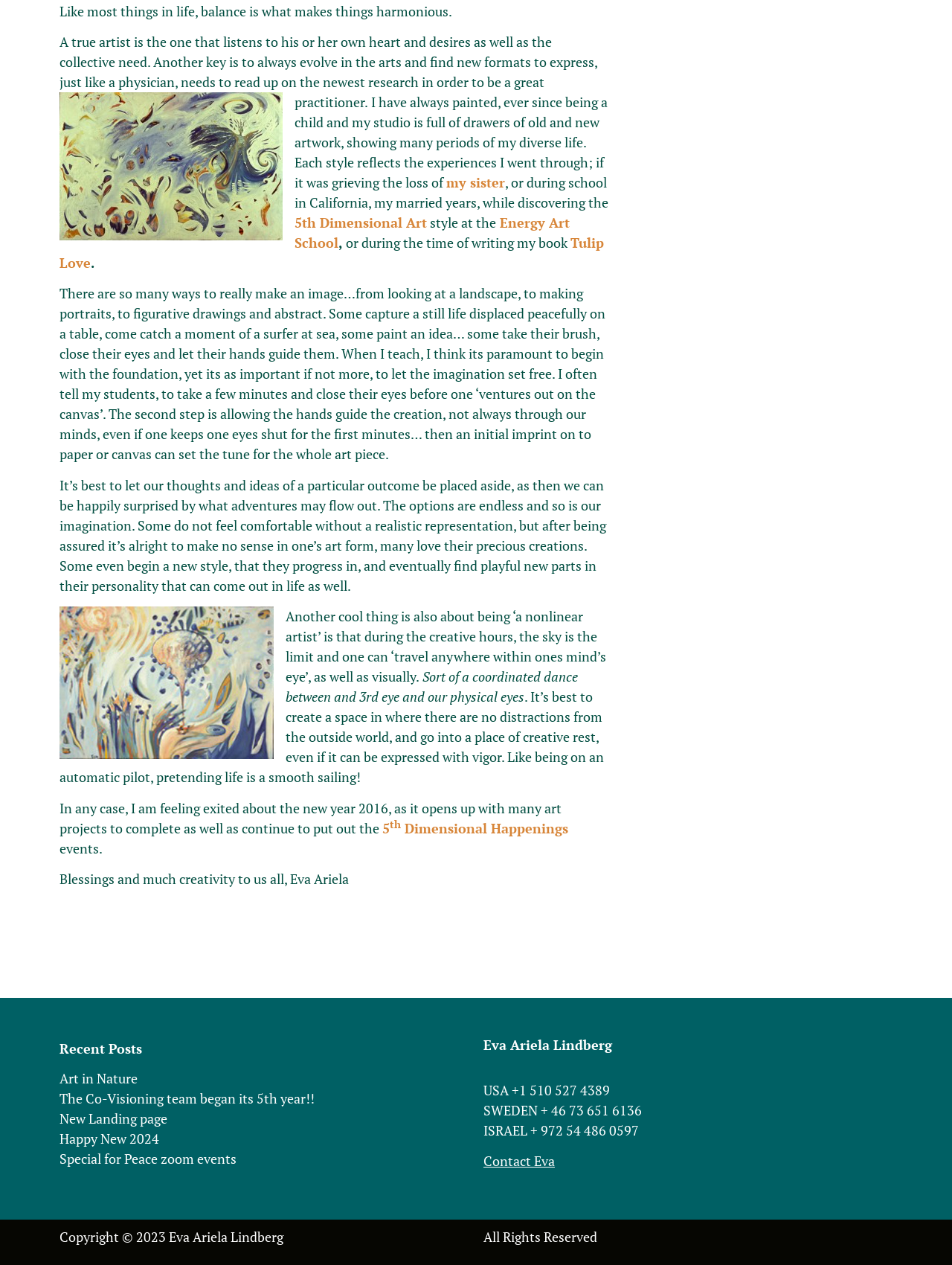What is the copyright year?
Please respond to the question with a detailed and informative answer.

The copyright year is mentioned at the bottom of the webpage as 'Copyright © 2023 Eva Ariela Lindberg'.